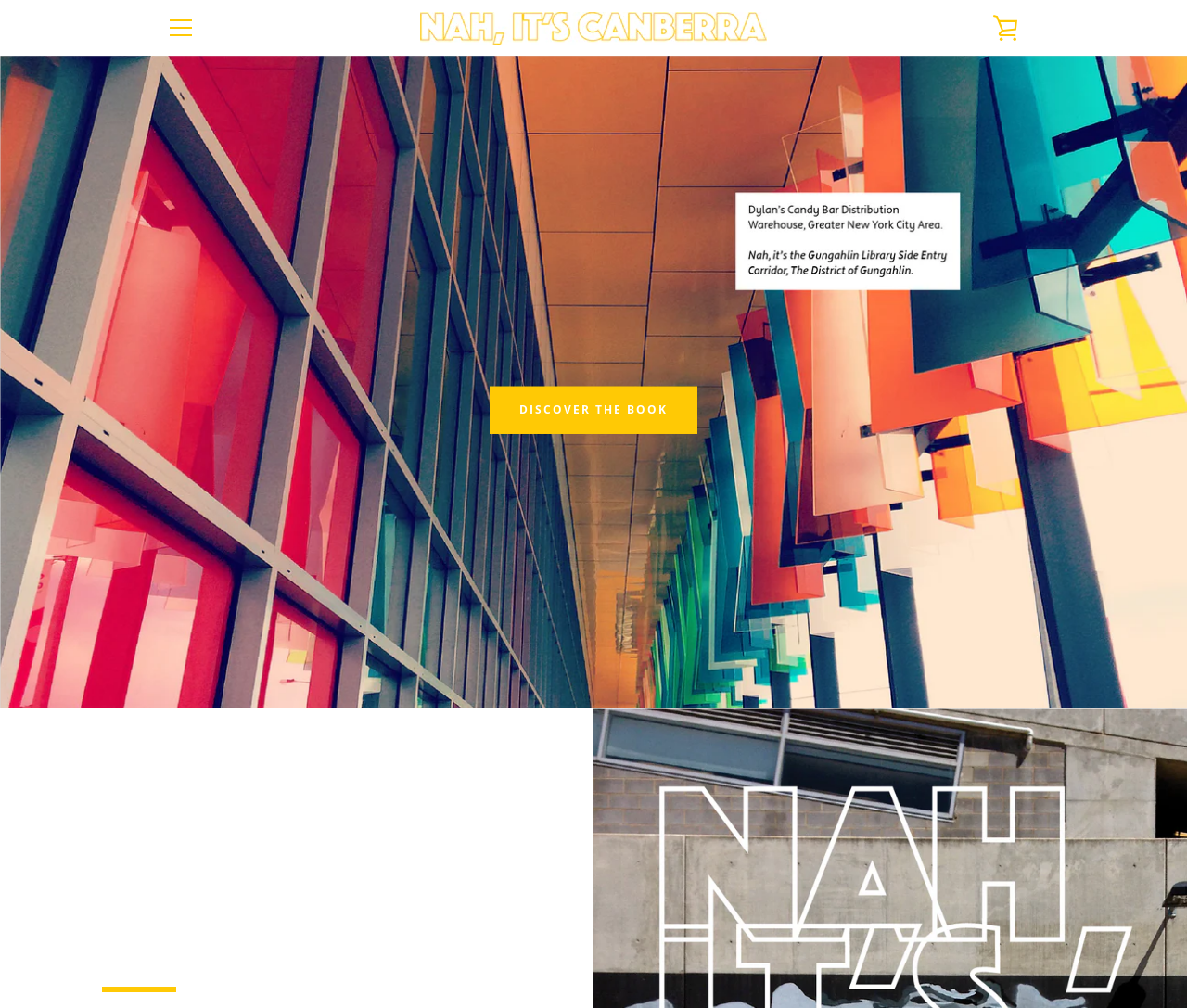Bounding box coordinates must be specified in the format (top-left x, top-left y, bottom-right x, bottom-right y). All values should be floating point numbers between 0 and 1. What are the bounding box coordinates of the UI element described as: Discover the book

[0.412, 0.384, 0.588, 0.43]